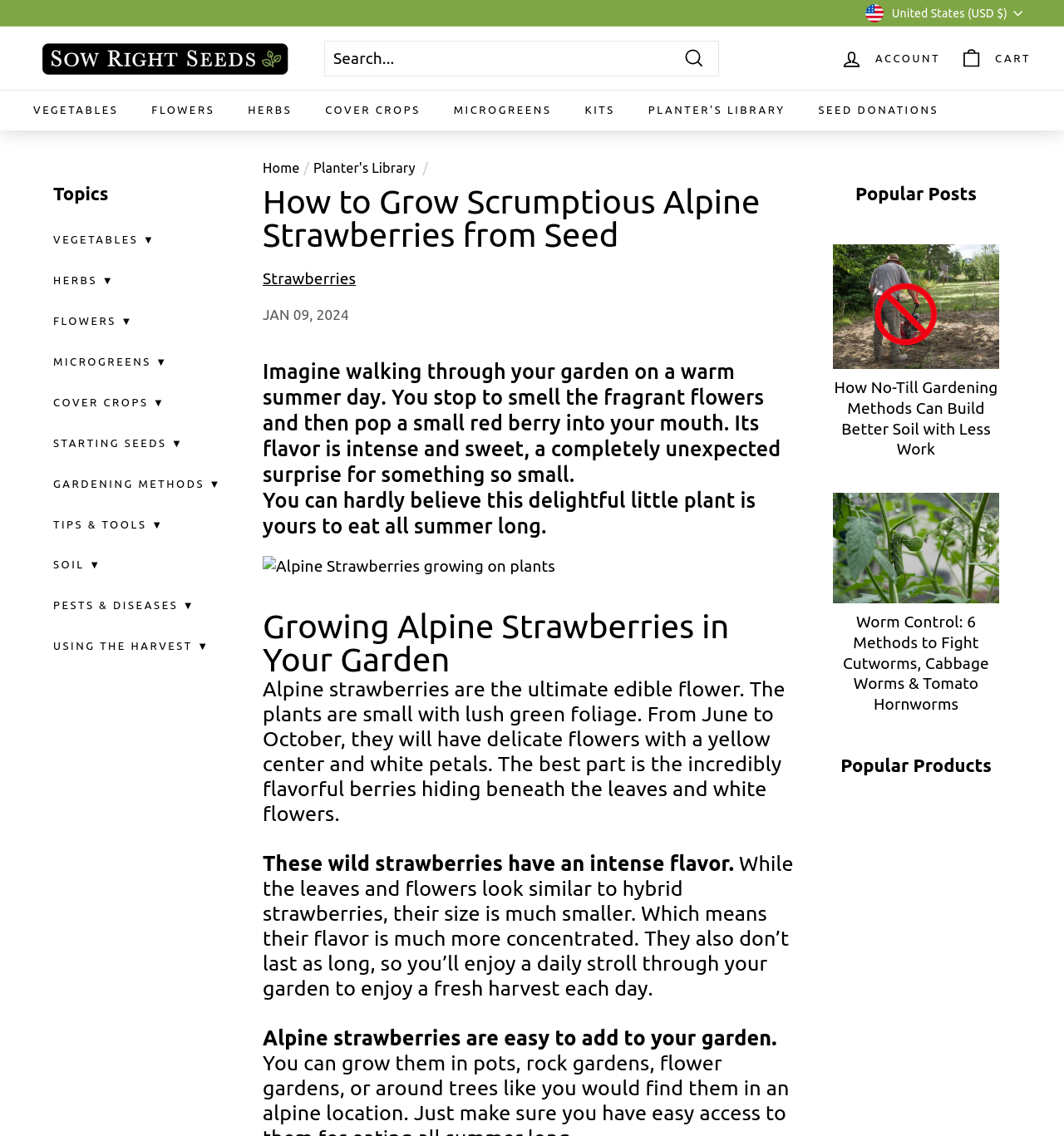How many links are in the 'Popular Posts' section?
From the image, provide a succinct answer in one word or a short phrase.

2